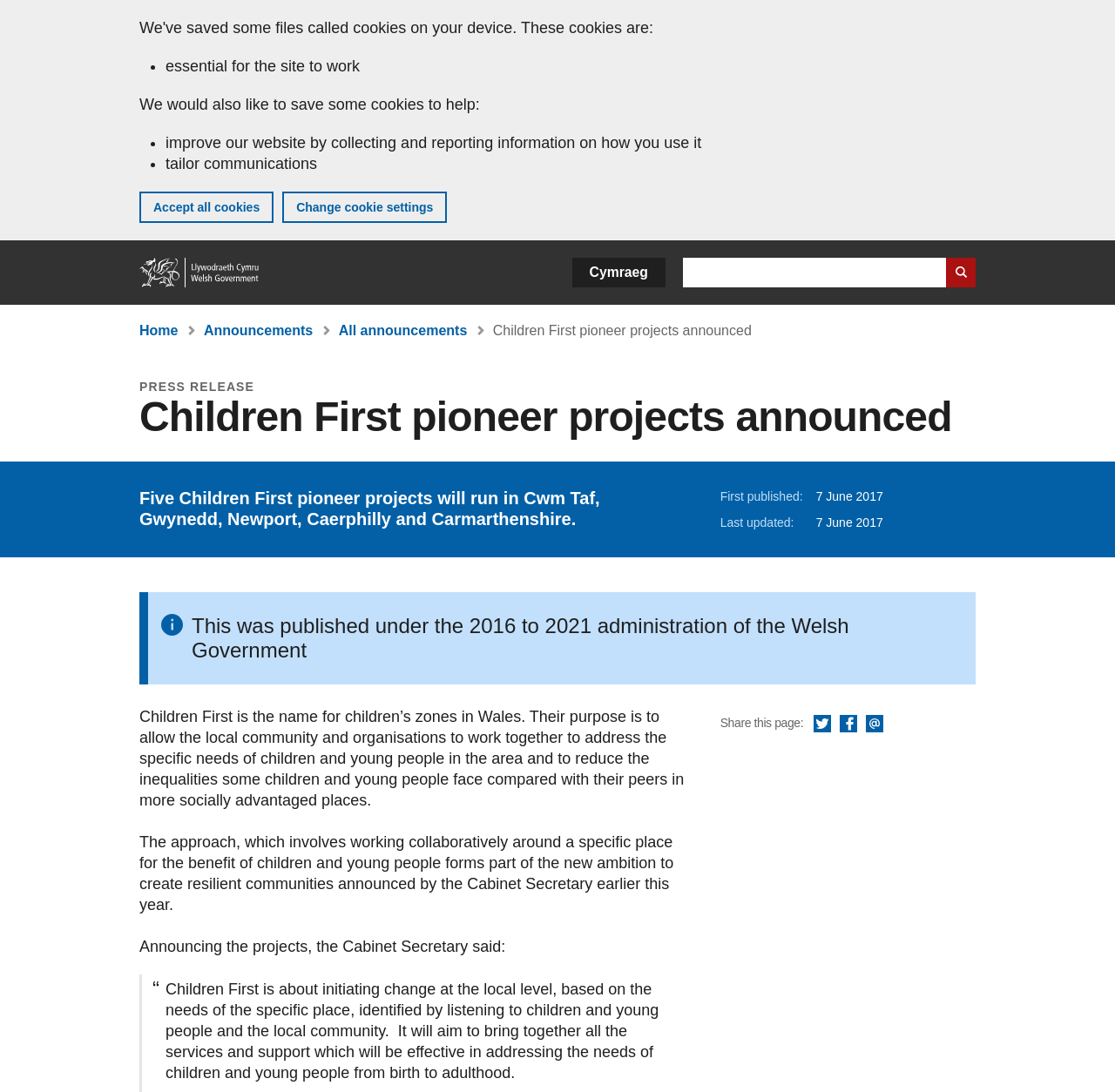Select the bounding box coordinates of the element I need to click to carry out the following instruction: "Change language to Cymraeg".

[0.513, 0.236, 0.597, 0.263]